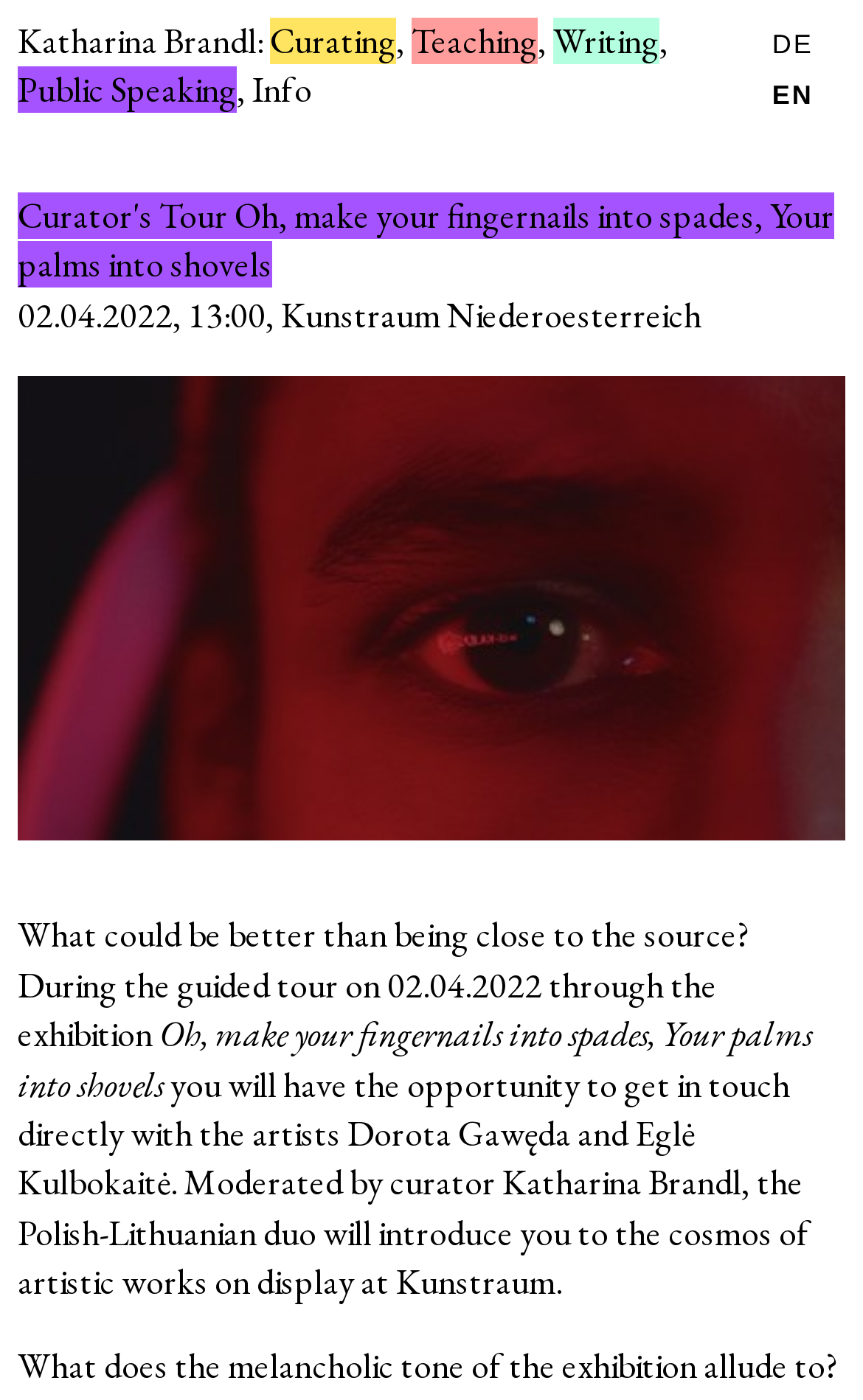Analyze the image and answer the question with as much detail as possible: 
What is the name of the exhibition location?

The name of the exhibition location can be found in the text '02.04.2022, 13:00, Kunstraum Niederoesterreich'. This text is located at the top of the page.